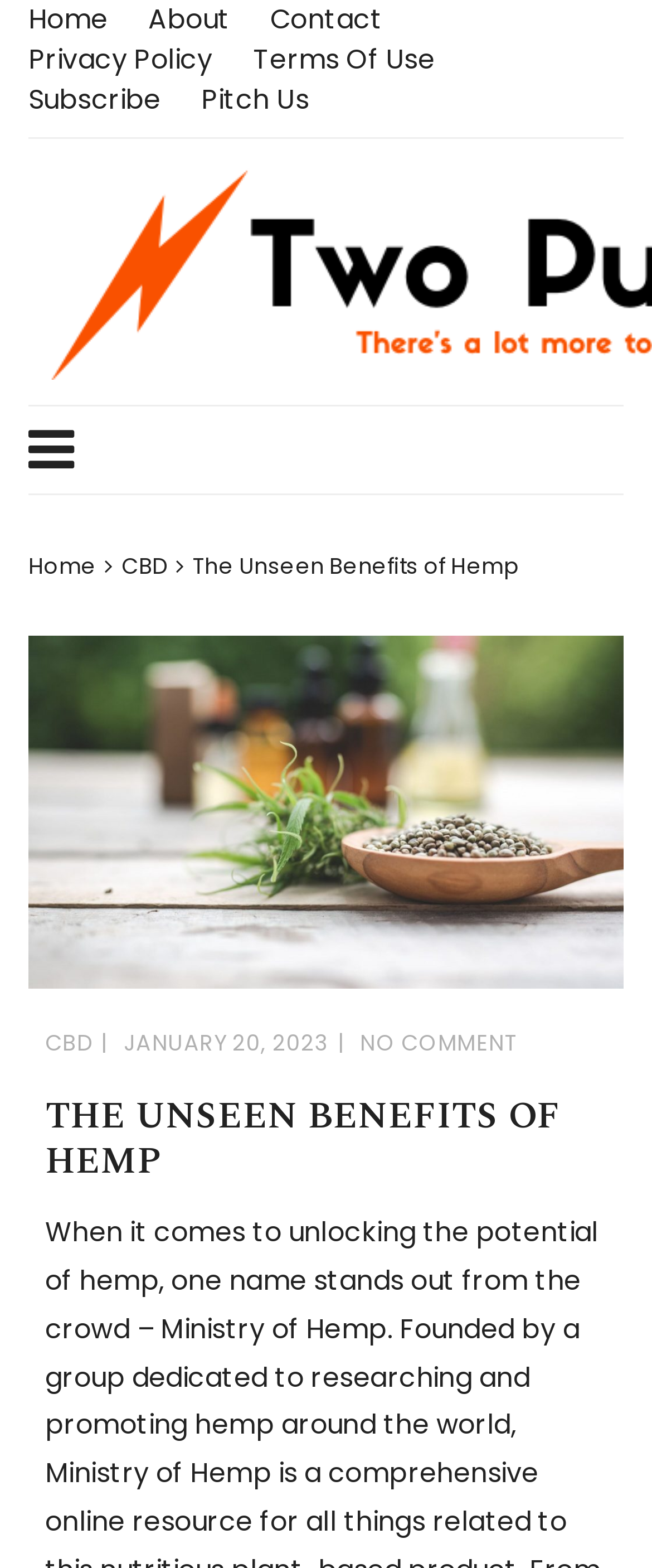Specify the bounding box coordinates of the area to click in order to execute this command: 'Check the minimum payout amount'. The coordinates should consist of four float numbers ranging from 0 to 1, and should be formatted as [left, top, right, bottom].

None